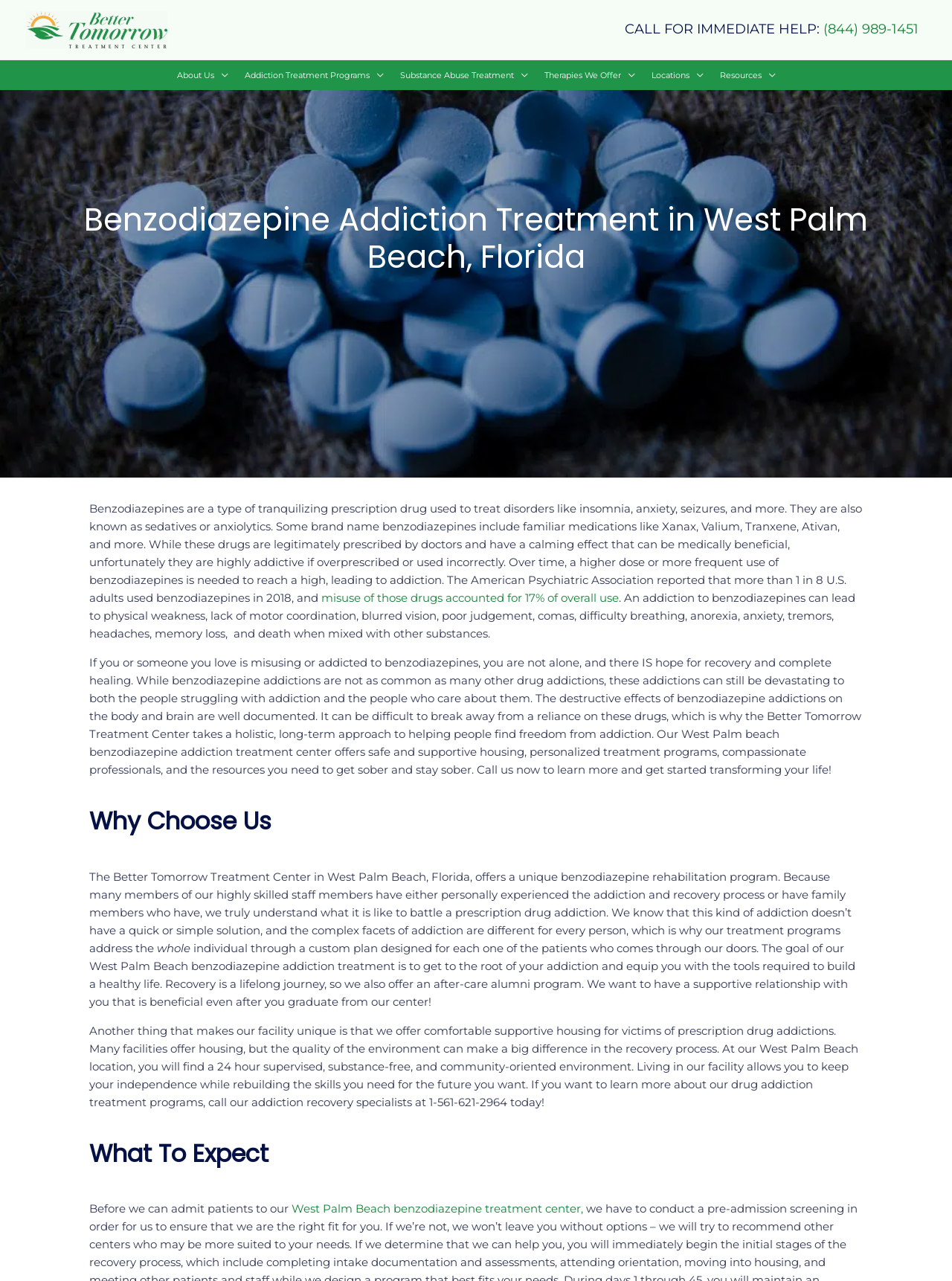Locate the bounding box coordinates of the region to be clicked to comply with the following instruction: "Click the CALL FOR IMMEDIATE HELP link". The coordinates must be four float numbers between 0 and 1, in the form [left, top, right, bottom].

[0.865, 0.016, 0.965, 0.029]